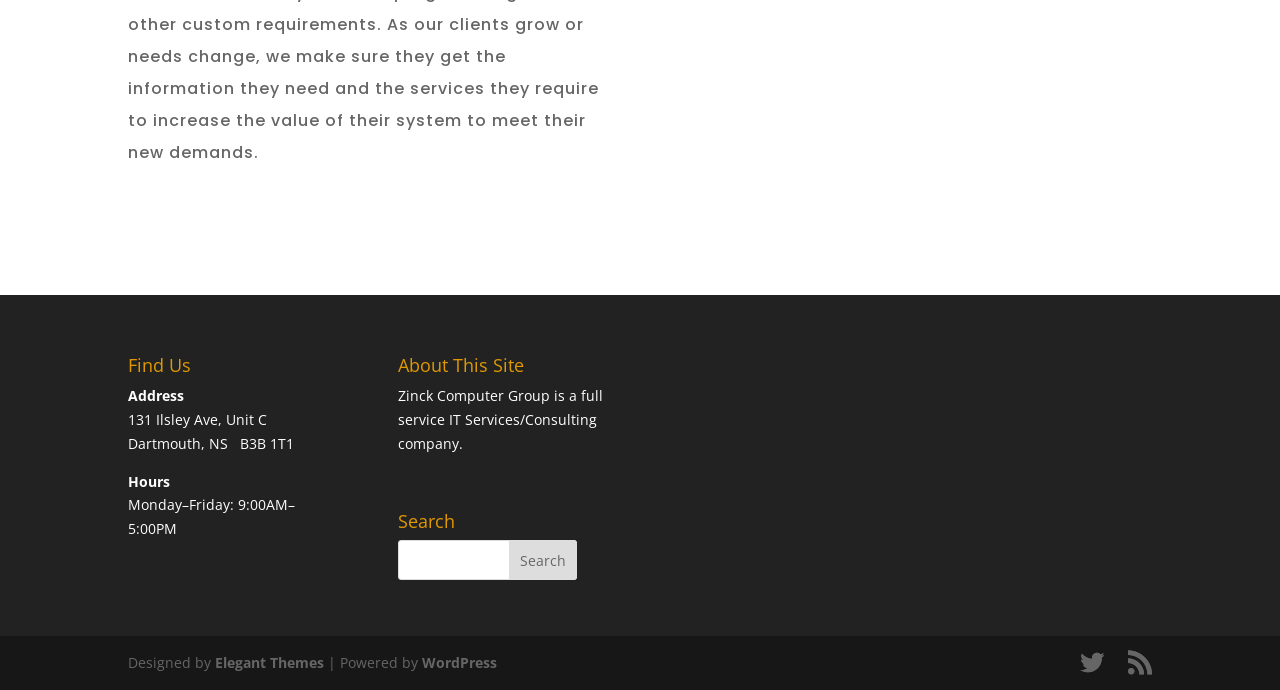What is the platform used to power this website?
Look at the image and respond to the question as thoroughly as possible.

I found the platform used to power this website by looking at the footer section, where it says 'Powered by WordPress'.